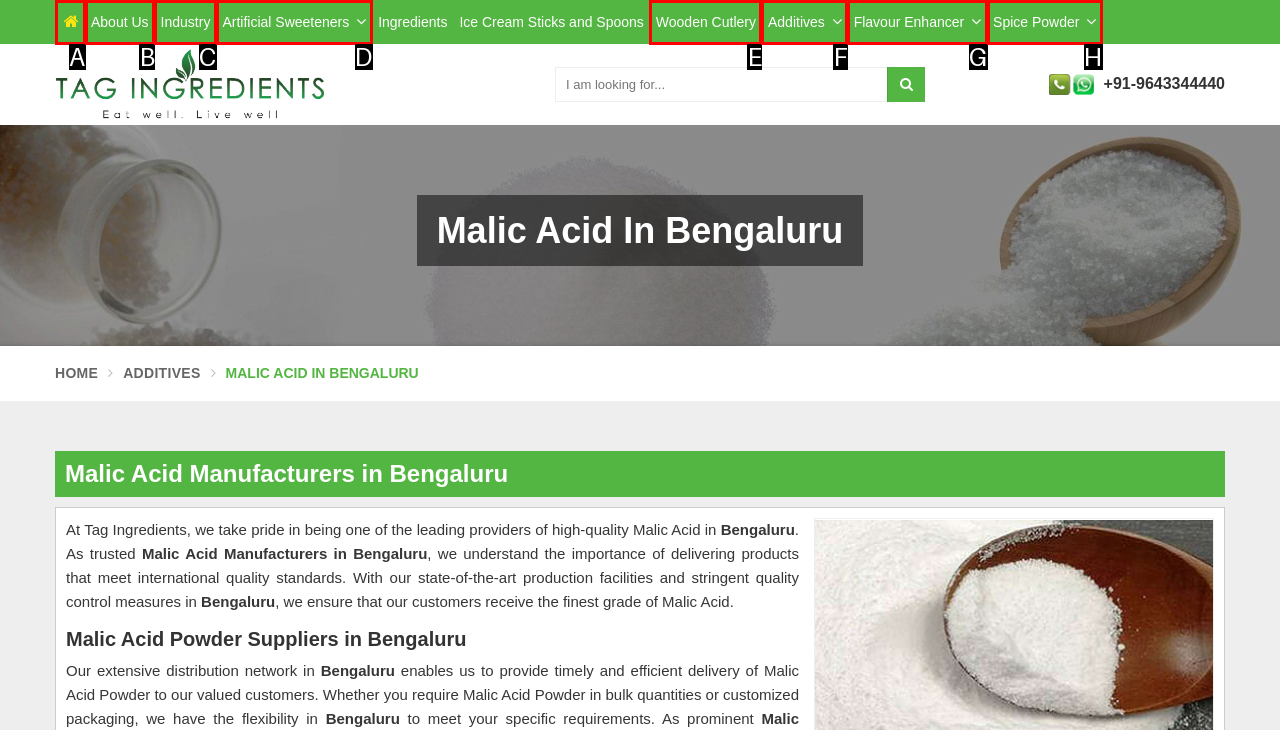Select the HTML element that matches the description: Additives
Respond with the letter of the correct choice from the given options directly.

F